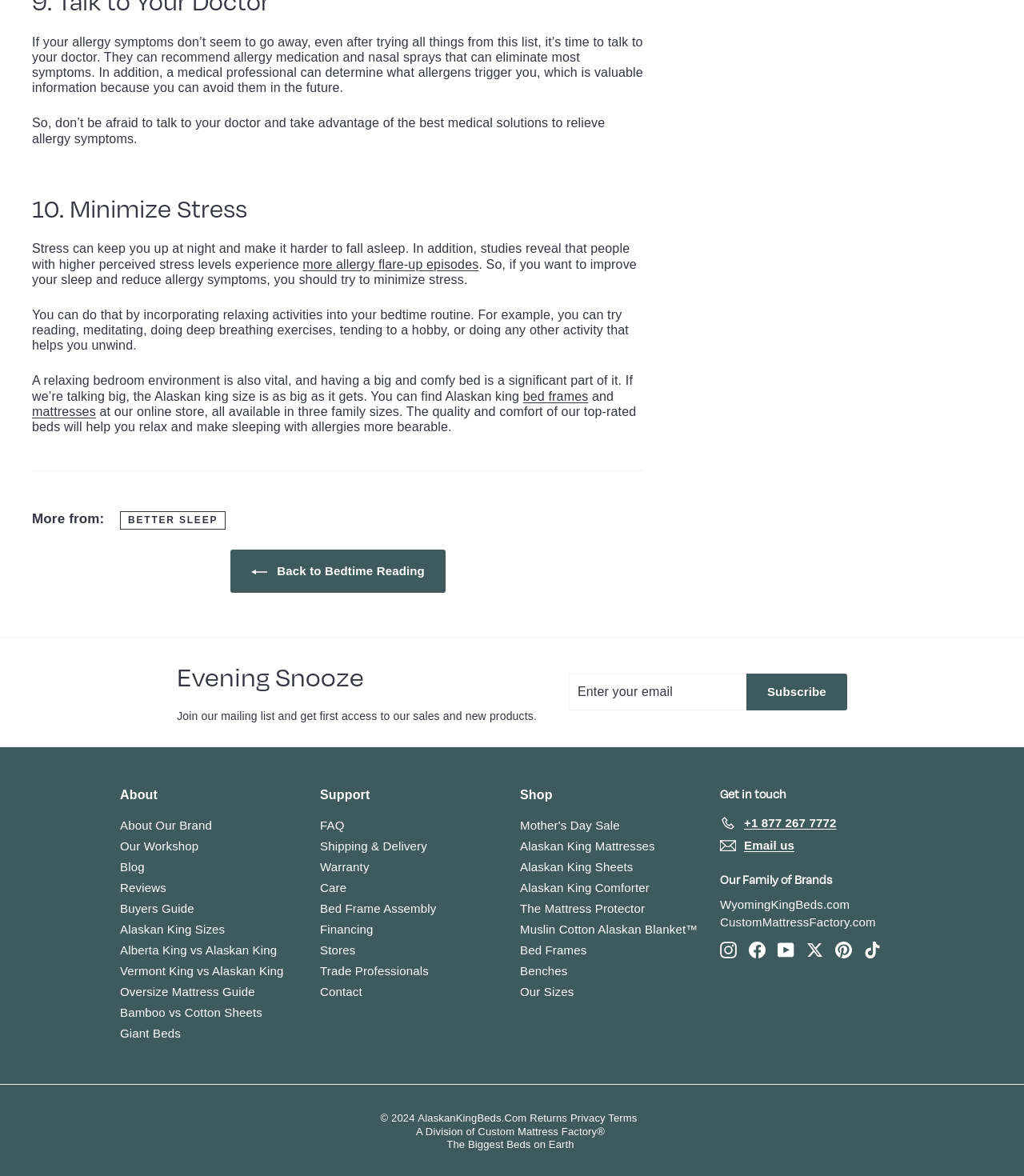What type of bed is mentioned in the article?
Using the image as a reference, answer the question with a short word or phrase.

Alaskan king size